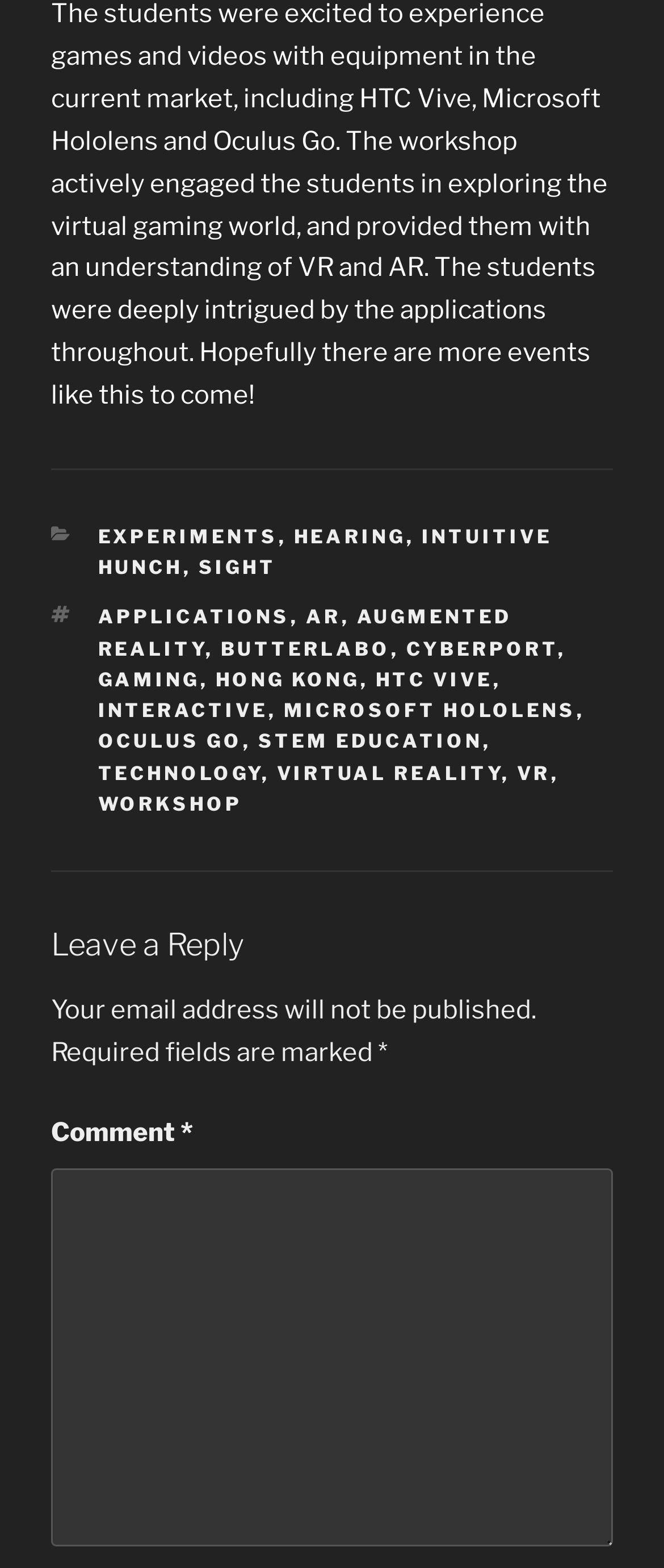Identify the bounding box coordinates of the element that should be clicked to fulfill this task: "Click on EXPERIMENTS". The coordinates should be provided as four float numbers between 0 and 1, i.e., [left, top, right, bottom].

[0.147, 0.335, 0.419, 0.35]